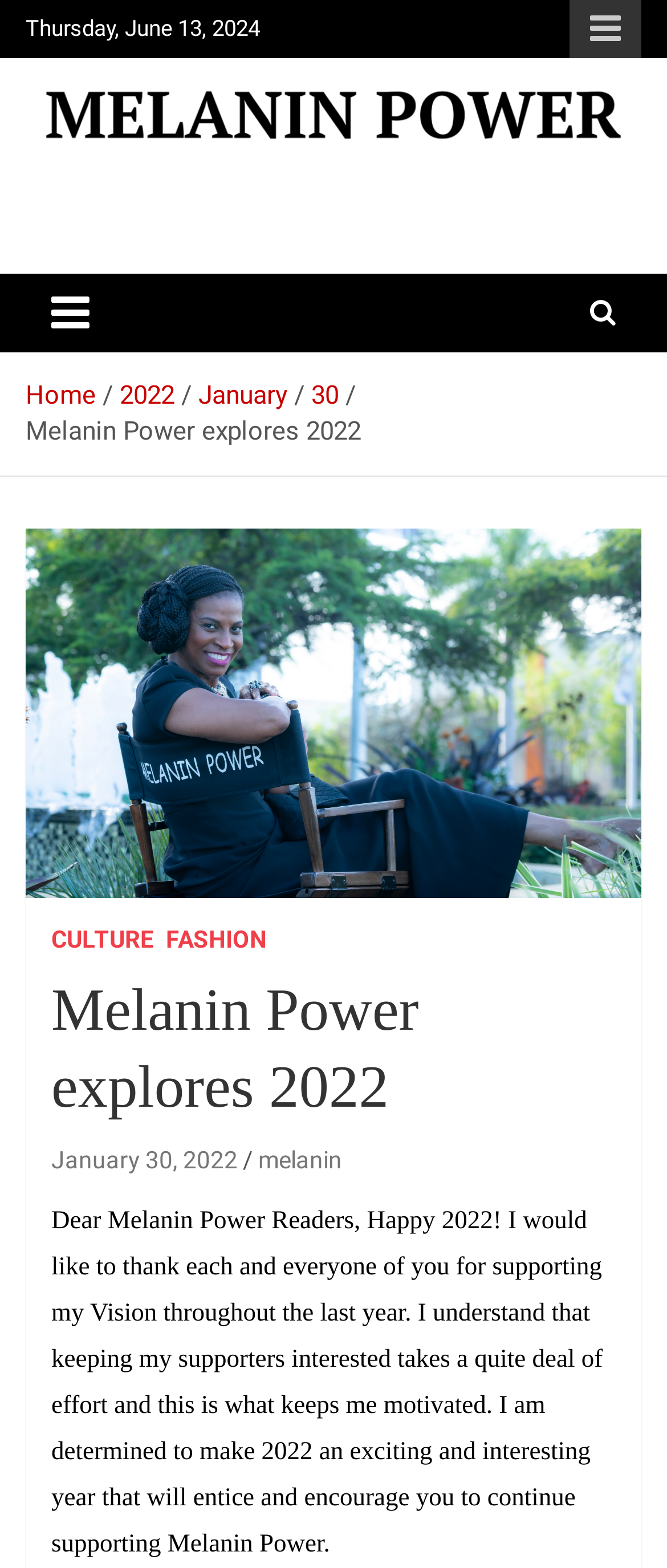Please determine the bounding box coordinates of the area that needs to be clicked to complete this task: 'Click the CULTURE link'. The coordinates must be four float numbers between 0 and 1, formatted as [left, top, right, bottom].

[0.077, 0.589, 0.231, 0.61]